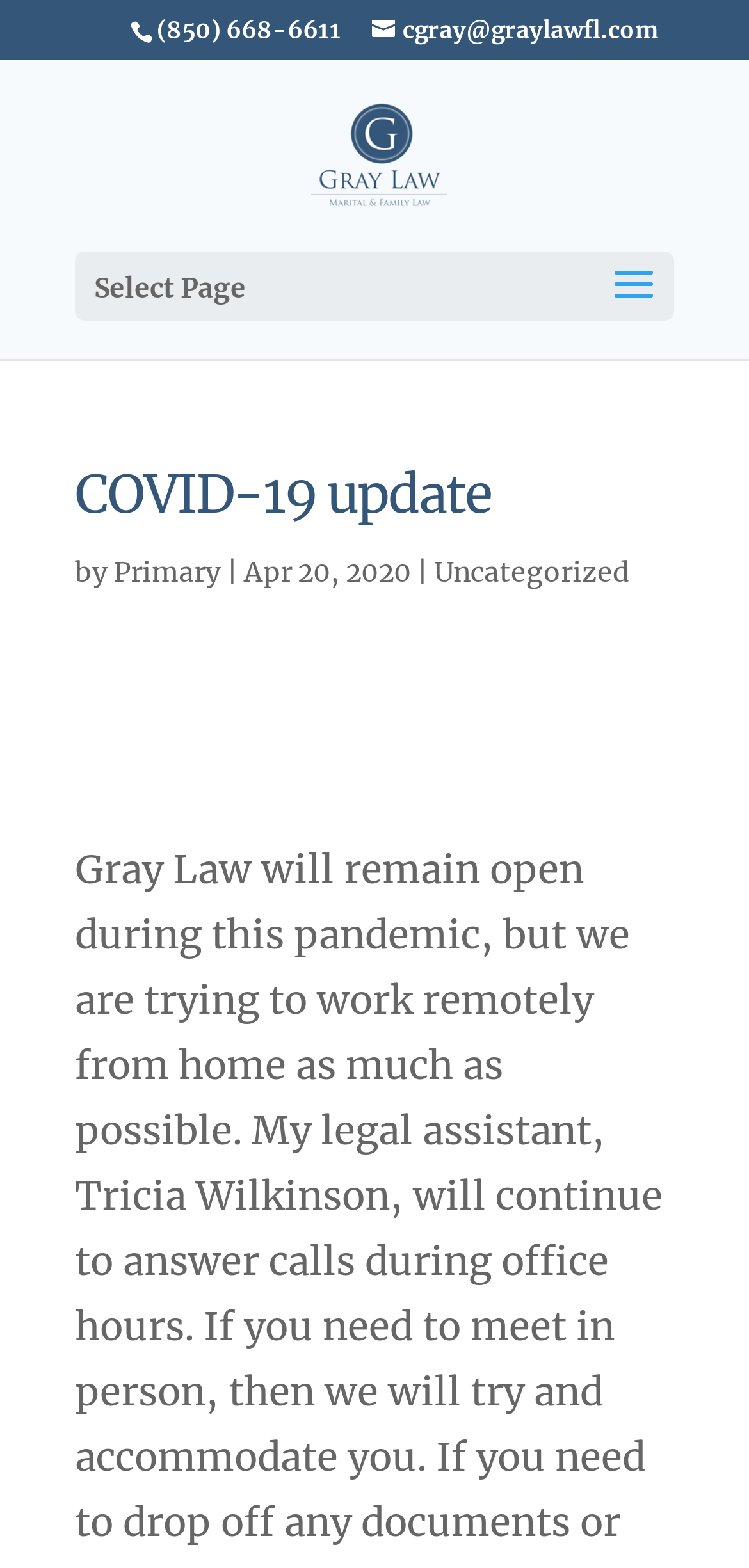What is the name of the law firm?
Please provide a comprehensive answer based on the details in the screenshot.

I found the name of the law firm by looking at the link element with the text 'Gray Law Tallahassee' which is located at the top of the page, and also by looking at the image element with the same text.